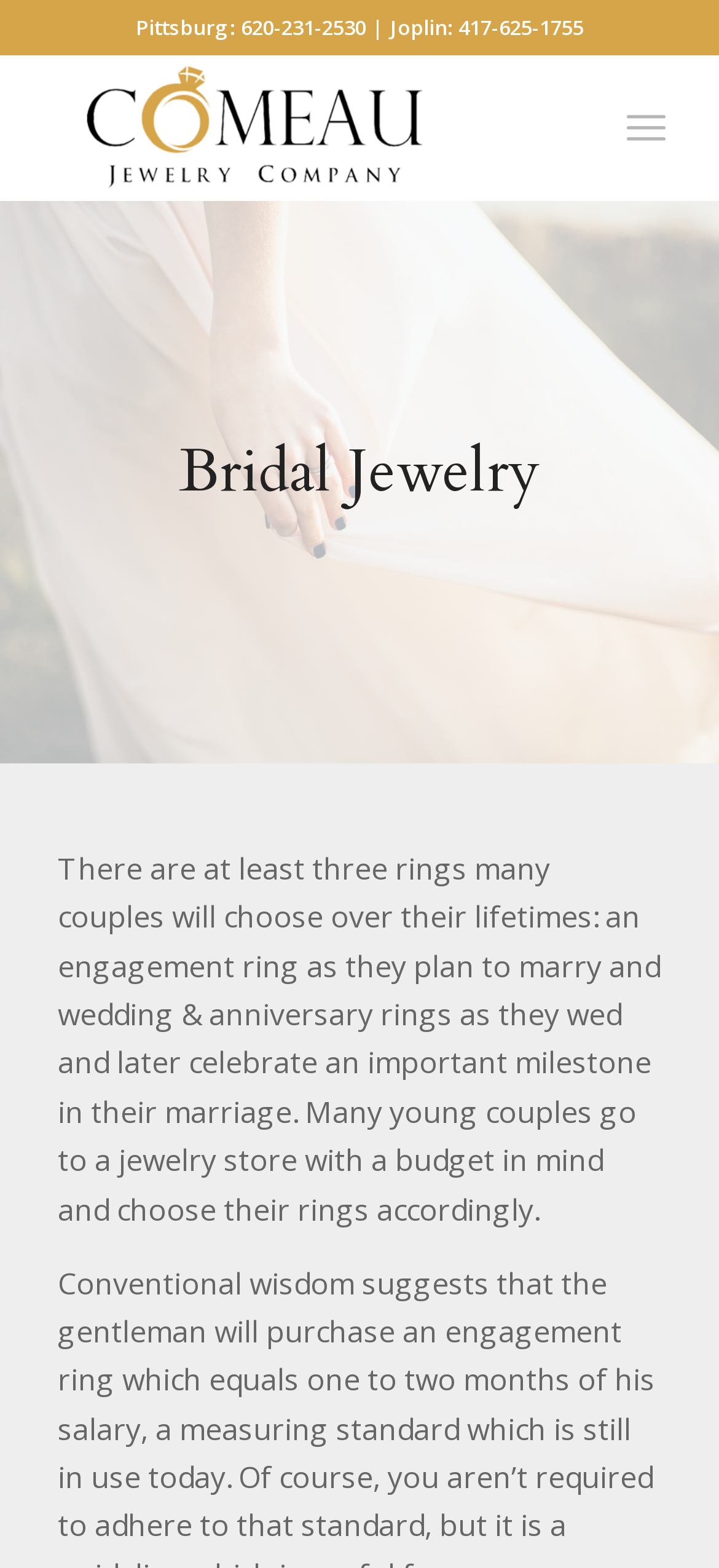Given the following UI element description: "Blog", find the bounding box coordinates in the webpage screenshot.

None